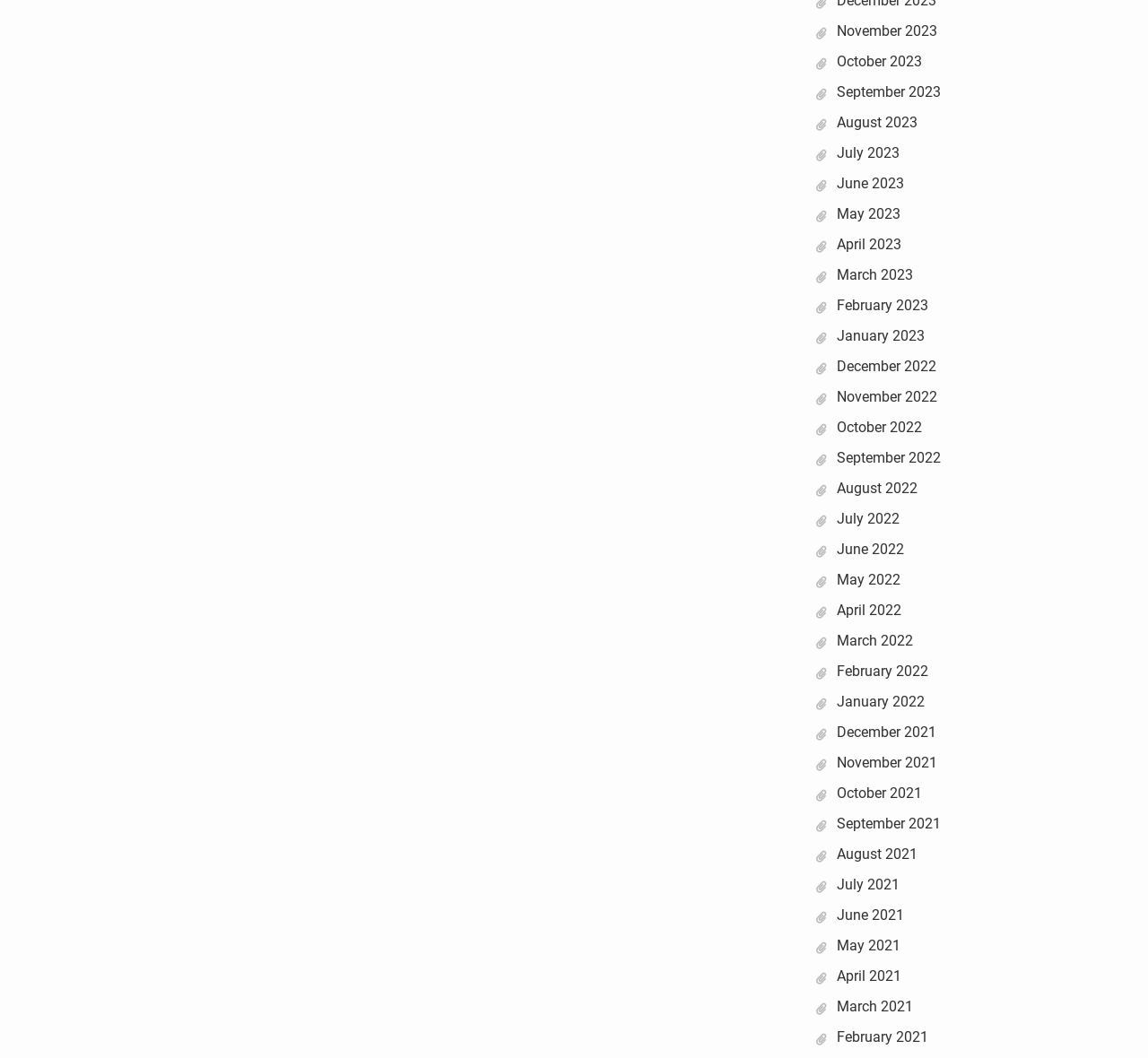Respond to the question below with a single word or phrase:
How many links are on the webpage?

36